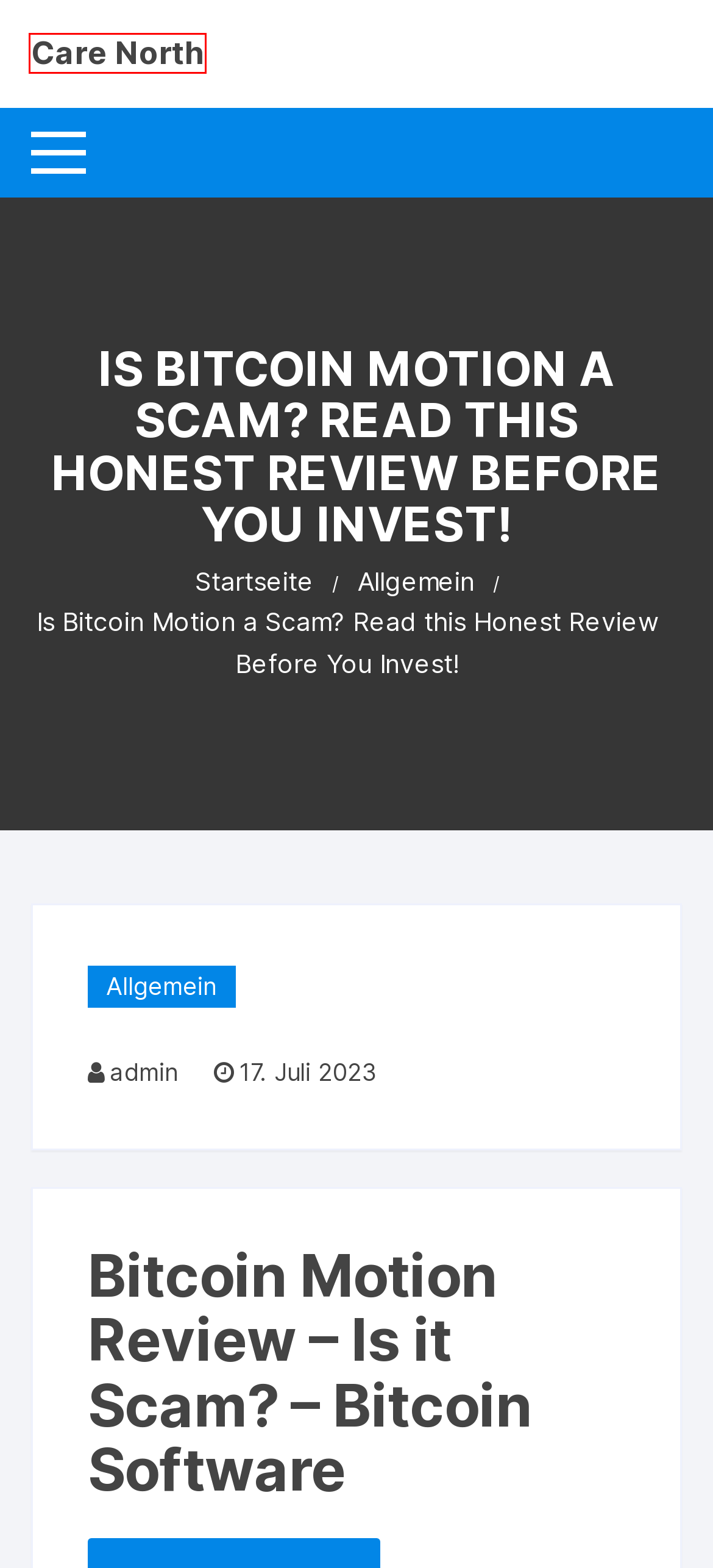Examine the screenshot of a webpage with a red bounding box around a specific UI element. Identify which webpage description best matches the new webpage that appears after clicking the element in the red bounding box. Here are the candidates:
A. Allgemein – Care North
B. admin – Care North
C. Februar 2023 – Care North
D. Dezember 2020 – Care North
E. Netzwerk – Care North
F. März 2023 – Care North
G. Games – Care North
H. Care North

H